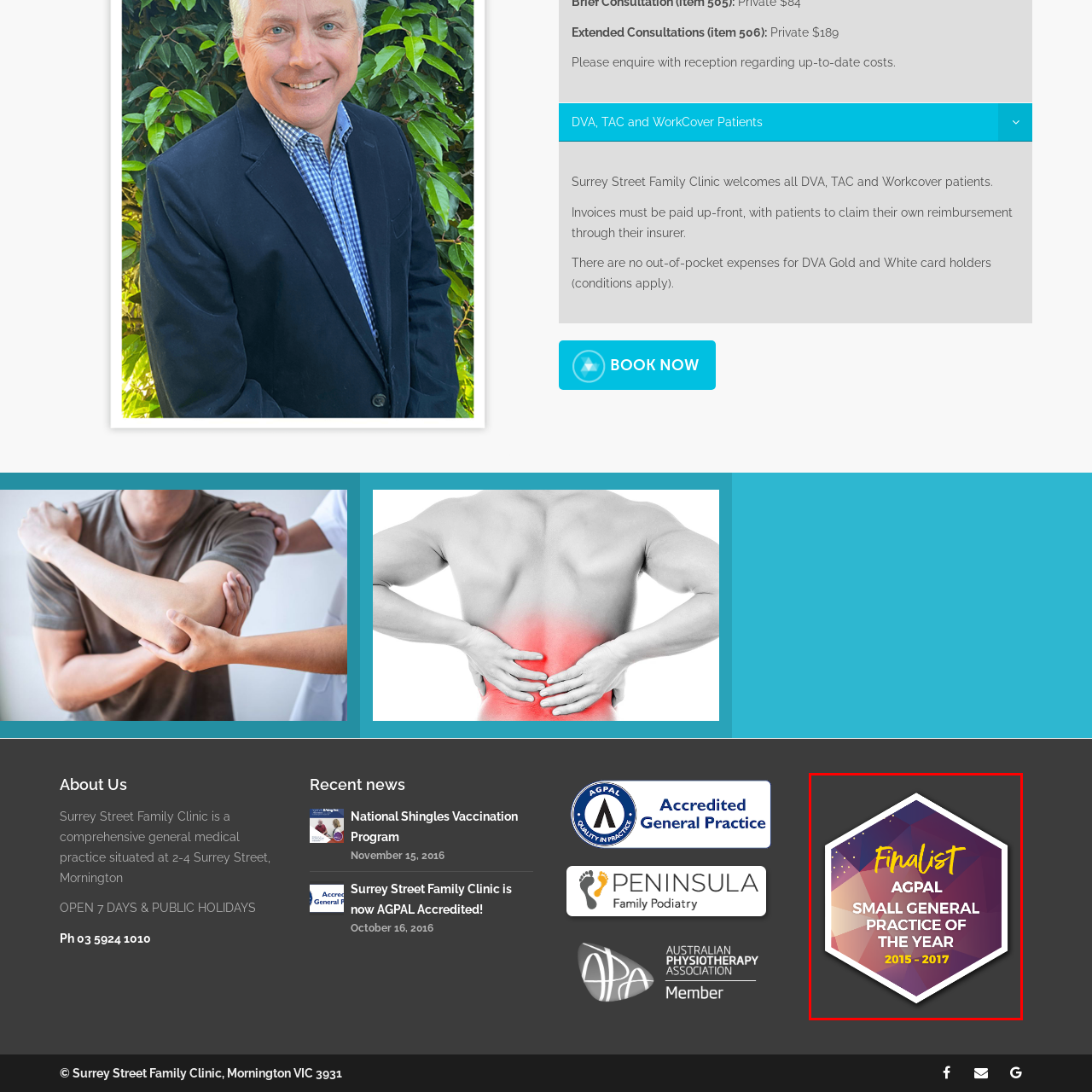Check the image marked by the red frame and reply to the question using one word or phrase:
What is the color of the font used for 'Finalist'?

Yellow